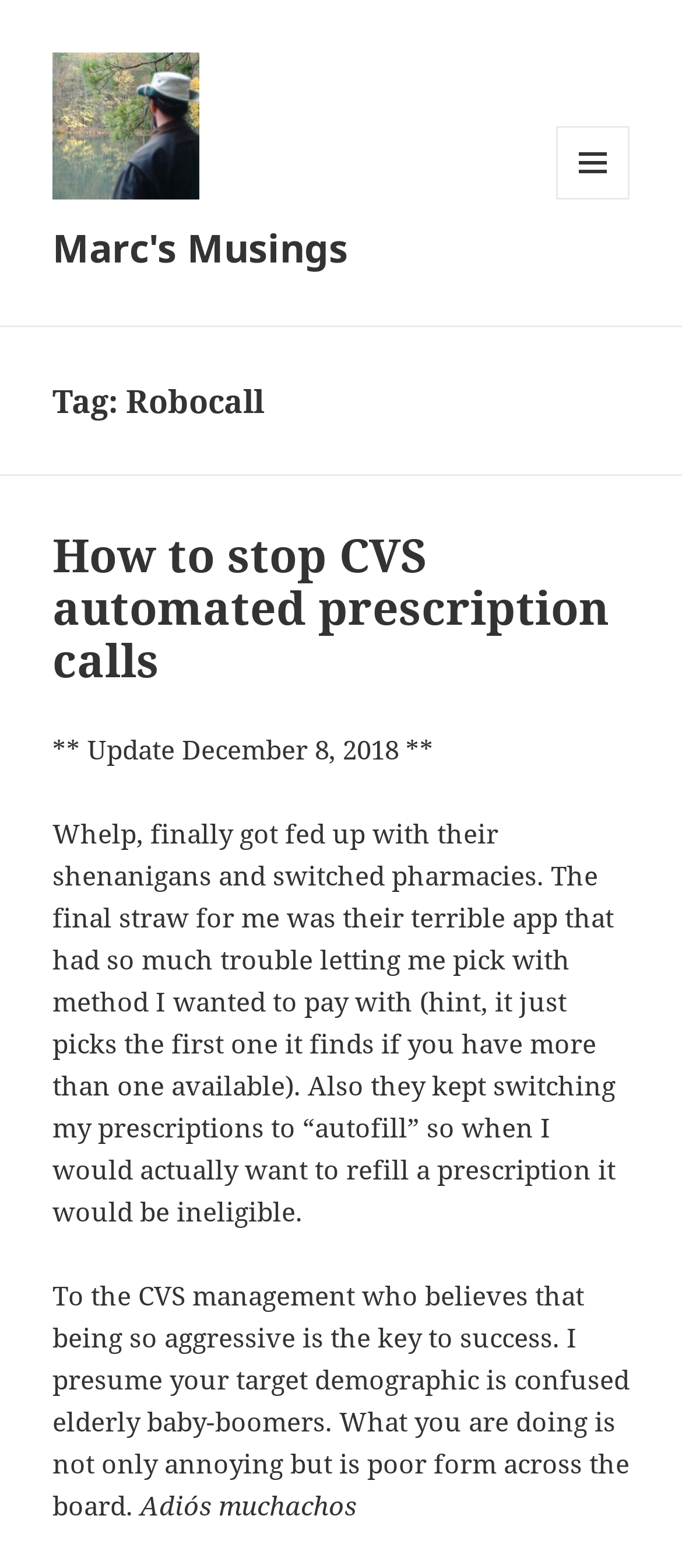What is the topic of the webpage?
Make sure to answer the question with a detailed and comprehensive explanation.

The topic of the webpage can be determined by looking at the heading 'Tag: Robocall' and the content of the webpage which discusses how to stop CVS automated prescription calls.